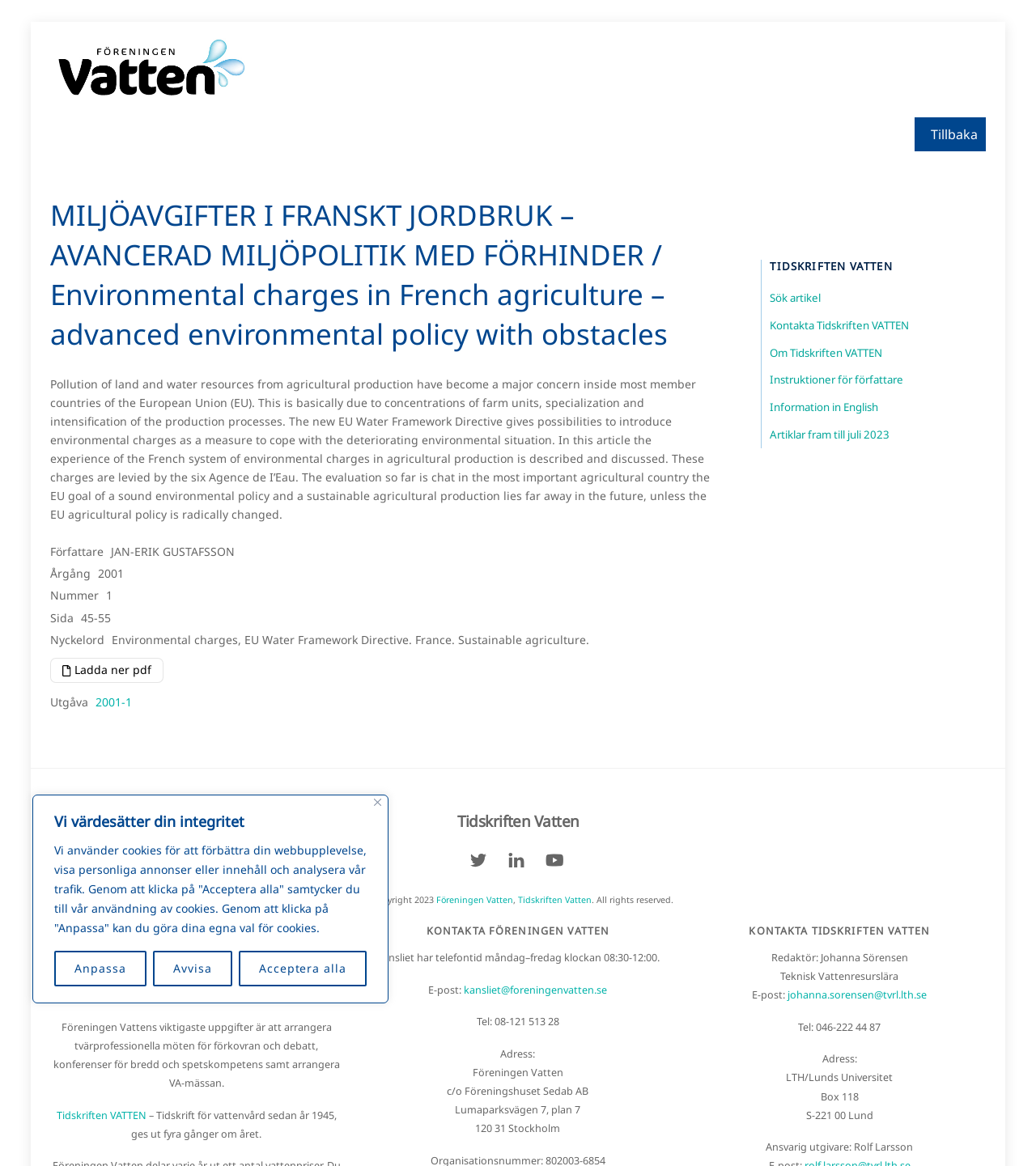Kindly determine the bounding box coordinates of the area that needs to be clicked to fulfill this instruction: "View the instructions for authors".

[0.743, 0.32, 0.872, 0.332]